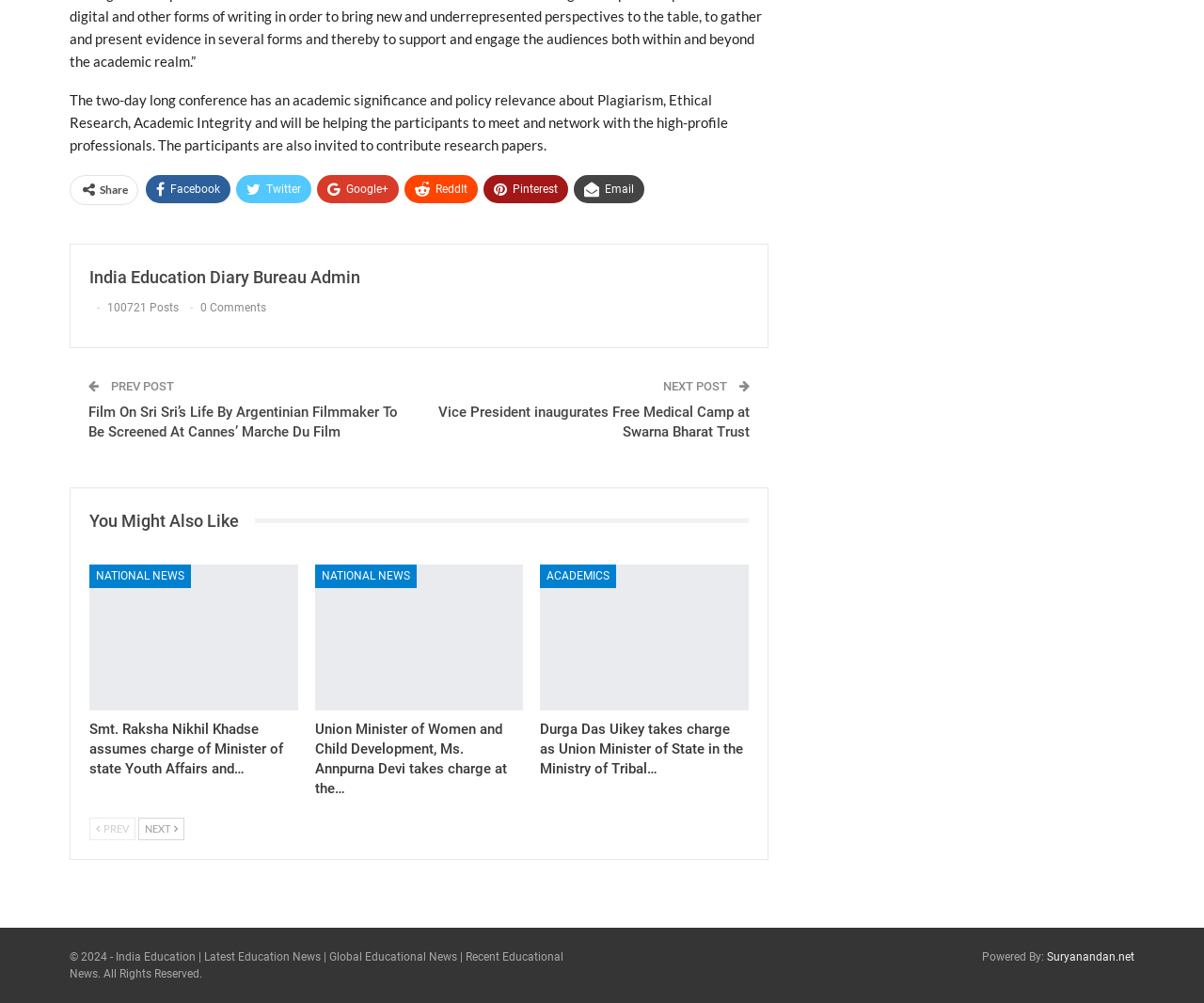Answer this question in one word or a short phrase: How many social media sharing options are available?

6